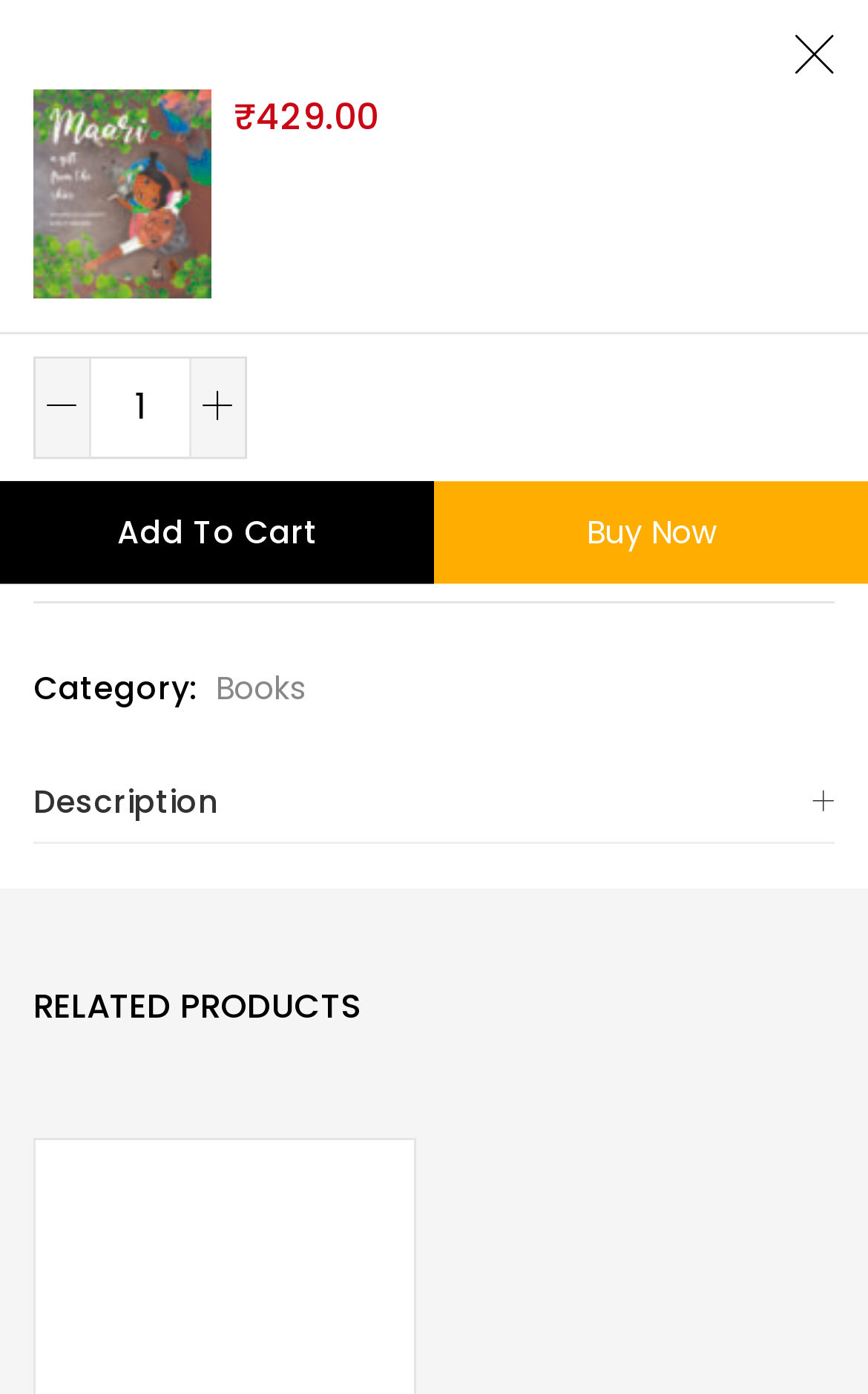Calculate the bounding box coordinates of the UI element given the description: "Buy Now".

[0.5, 0.345, 1.0, 0.419]